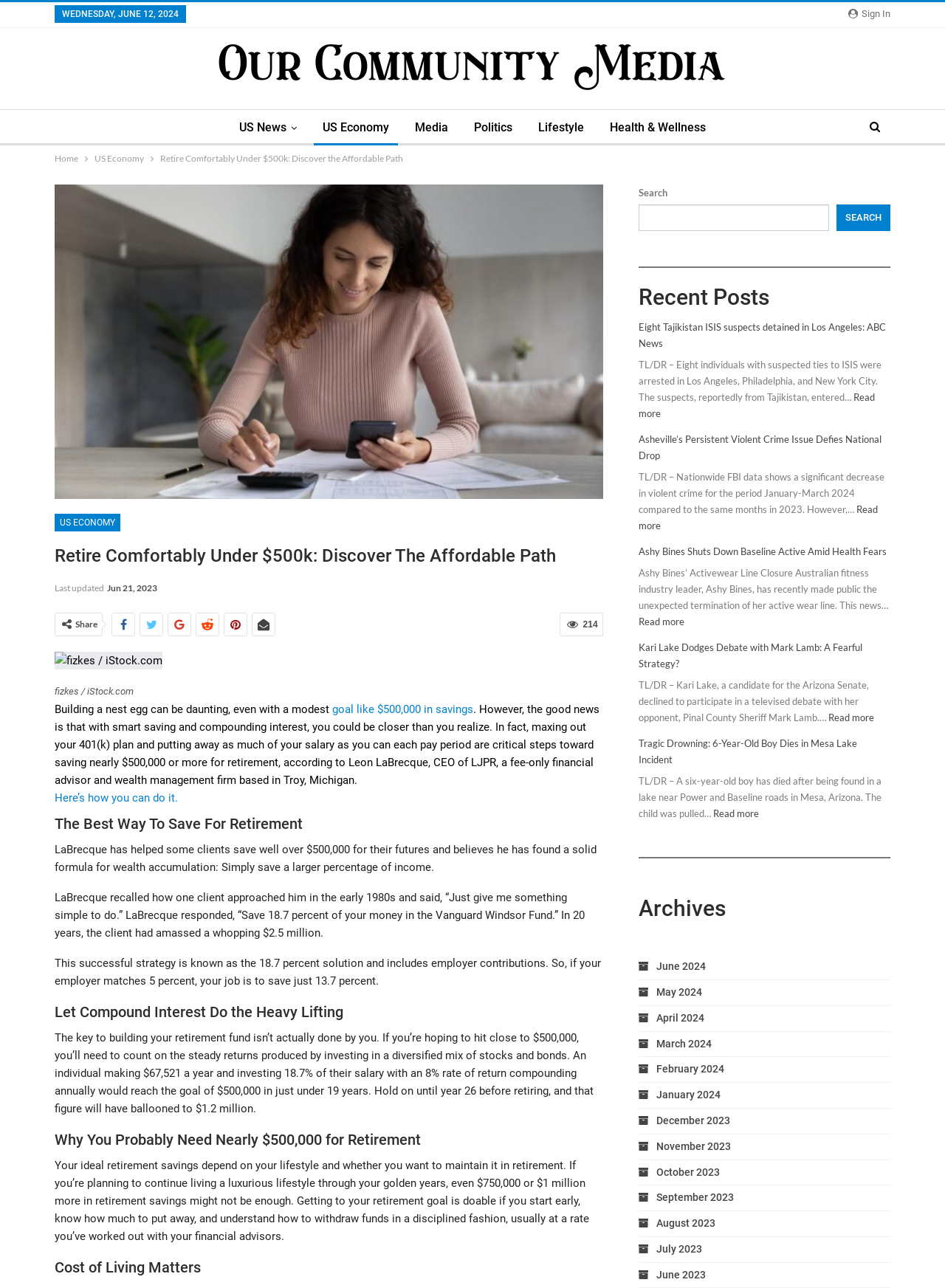Please find the bounding box coordinates of the element's region to be clicked to carry out this instruction: "Search for something".

[0.675, 0.159, 0.877, 0.179]